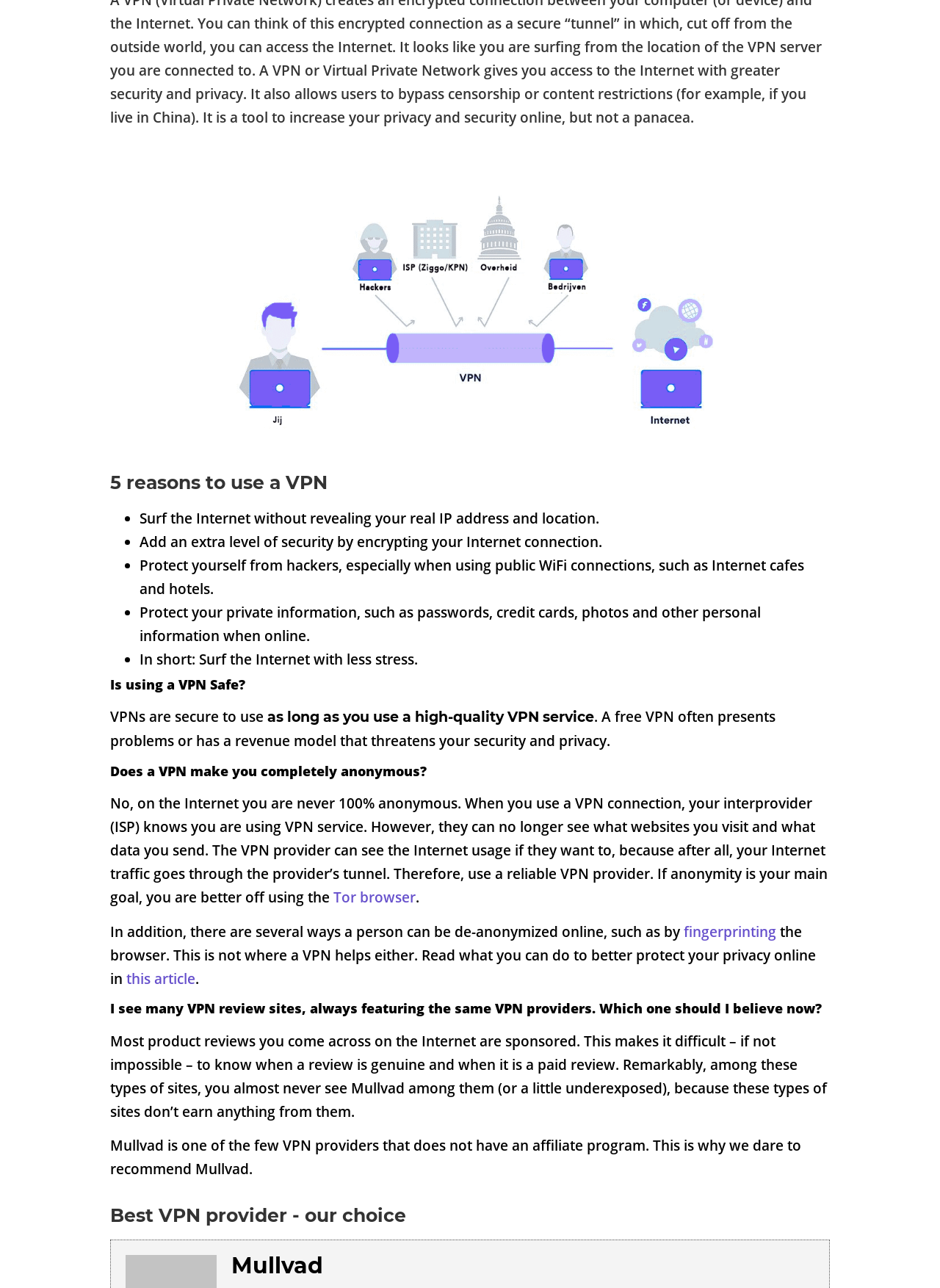Predict the bounding box for the UI component with the following description: "Suggestions?".

None